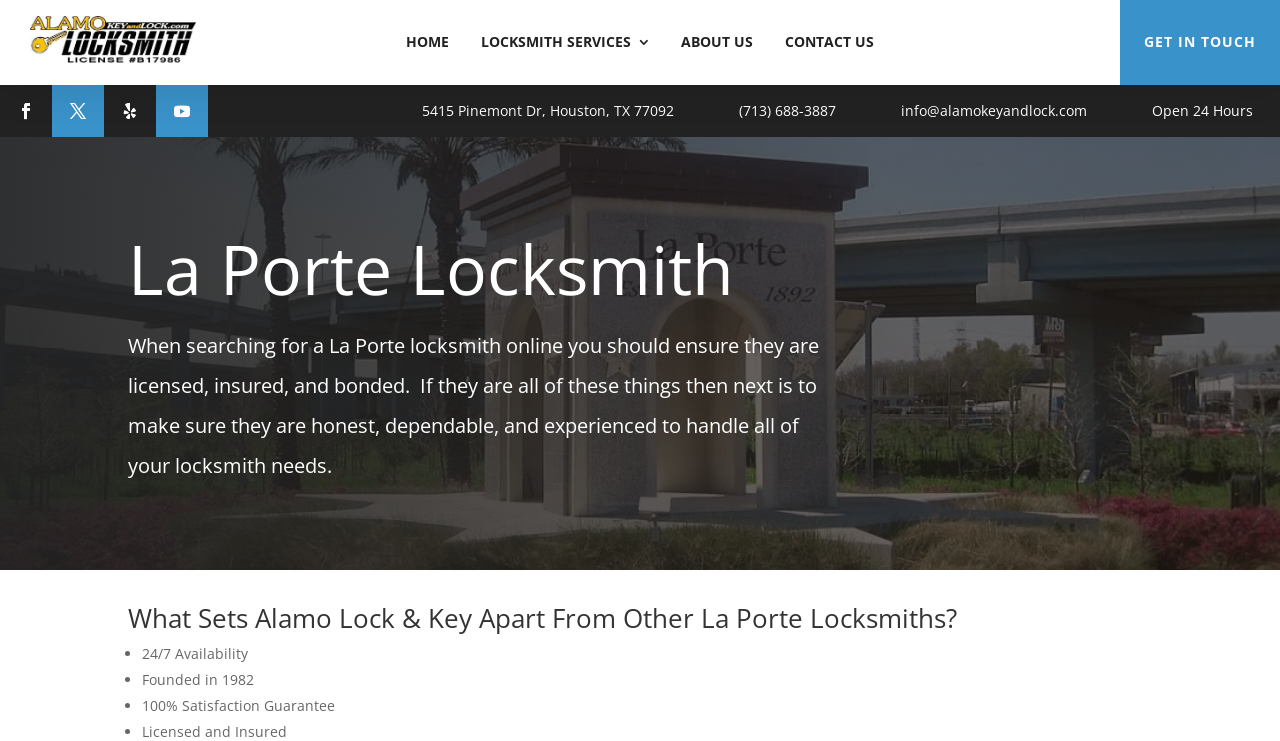What is the business name of the locksmith?
Please provide an in-depth and detailed response to the question.

I found the business name by looking at the heading element with the text 'La Porte Locksmith, Alamo Lock And Key - Commercial, Auto, And More!' which is the title of the webpage. This suggests that Alamo Lock & Key is the business name of the locksmith.